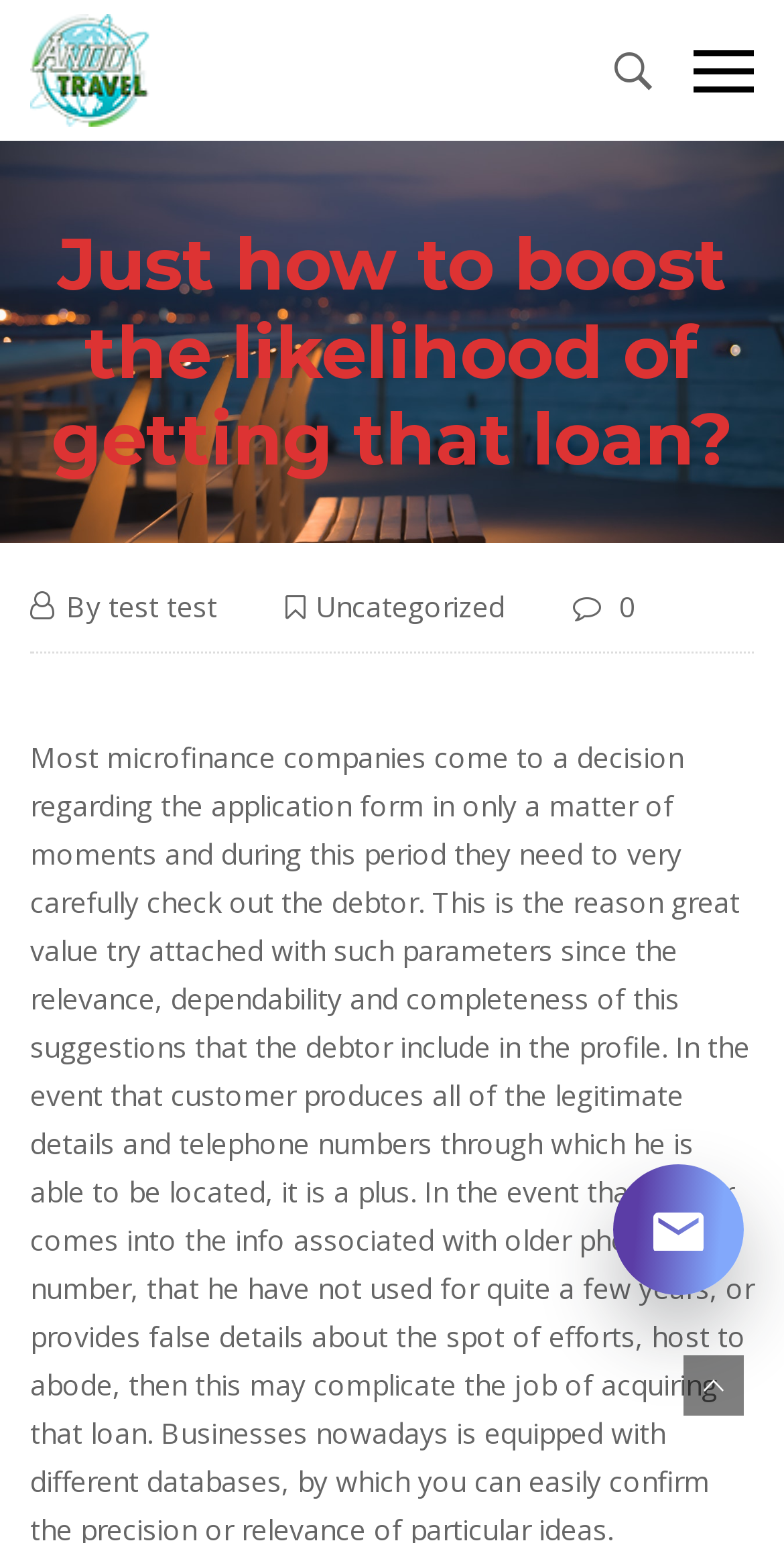From the details in the image, provide a thorough response to the question: What is the purpose of checking the debtor's information?

I inferred this by reading the article's content, which states that microfinance companies need to carefully check the debtor's information to decide on the loan application.